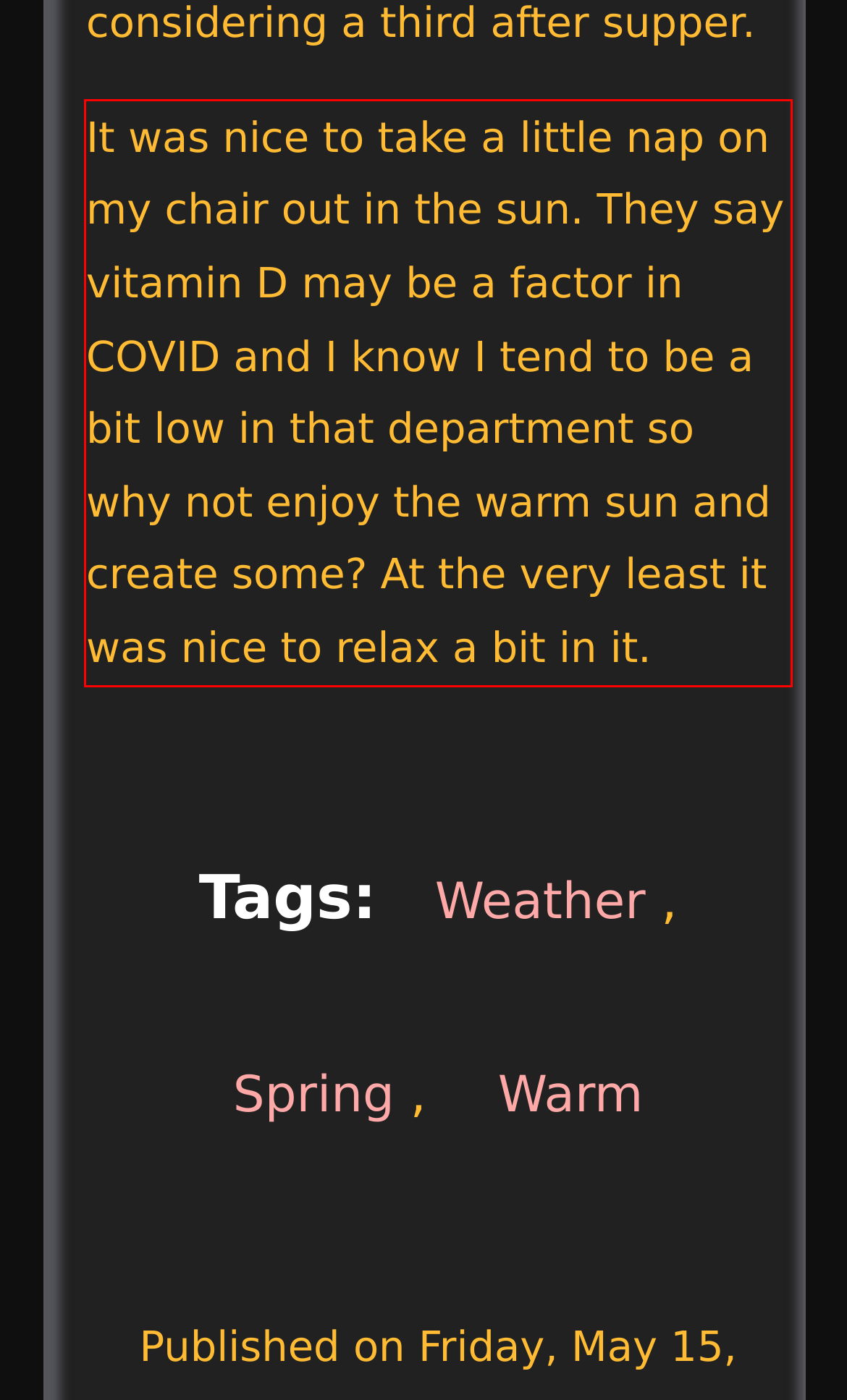Within the provided webpage screenshot, find the red rectangle bounding box and perform OCR to obtain the text content.

It was nice to take a little nap on my chair out in the sun. They say vitamin D may be a factor in COVID and I know I tend to be a bit low in that department so why not enjoy the warm sun and create some? At the very least it was nice to relax a bit in it.